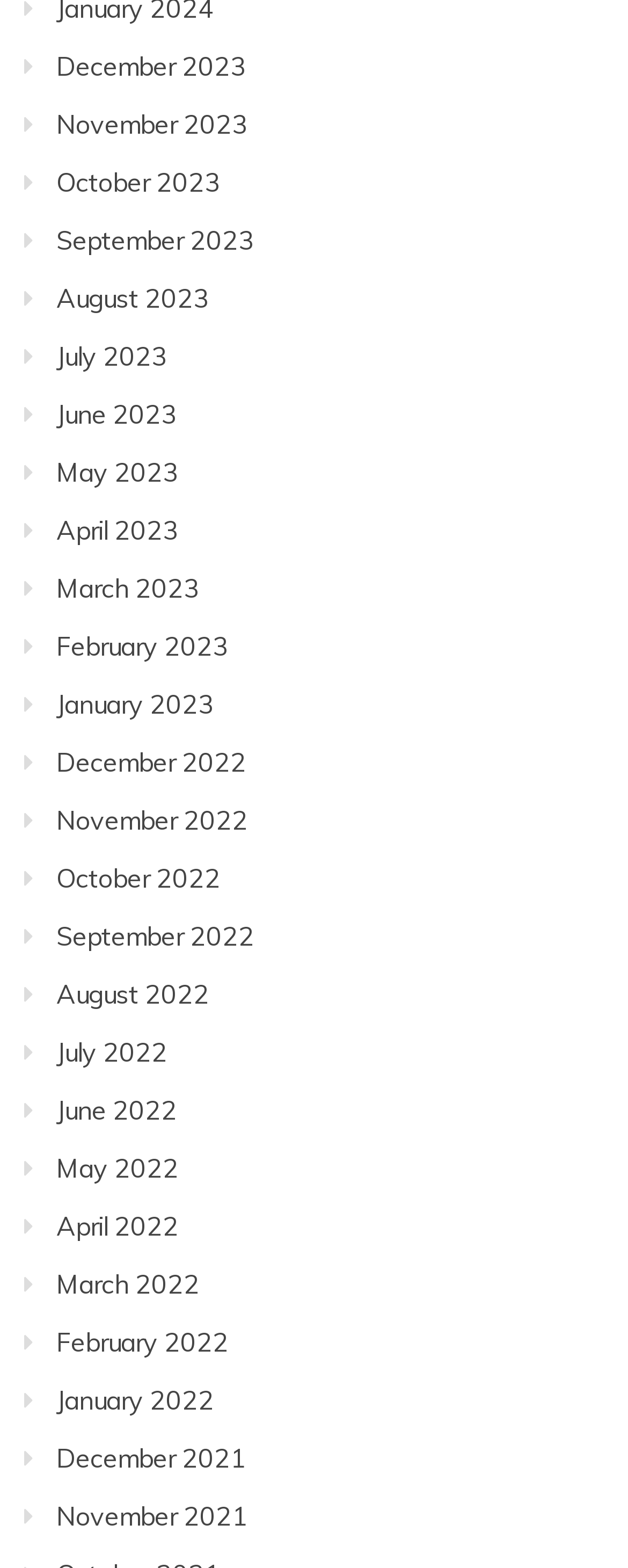Identify the bounding box coordinates for the region of the element that should be clicked to carry out the instruction: "Browse January 2022". The bounding box coordinates should be four float numbers between 0 and 1, i.e., [left, top, right, bottom].

[0.09, 0.882, 0.341, 0.903]